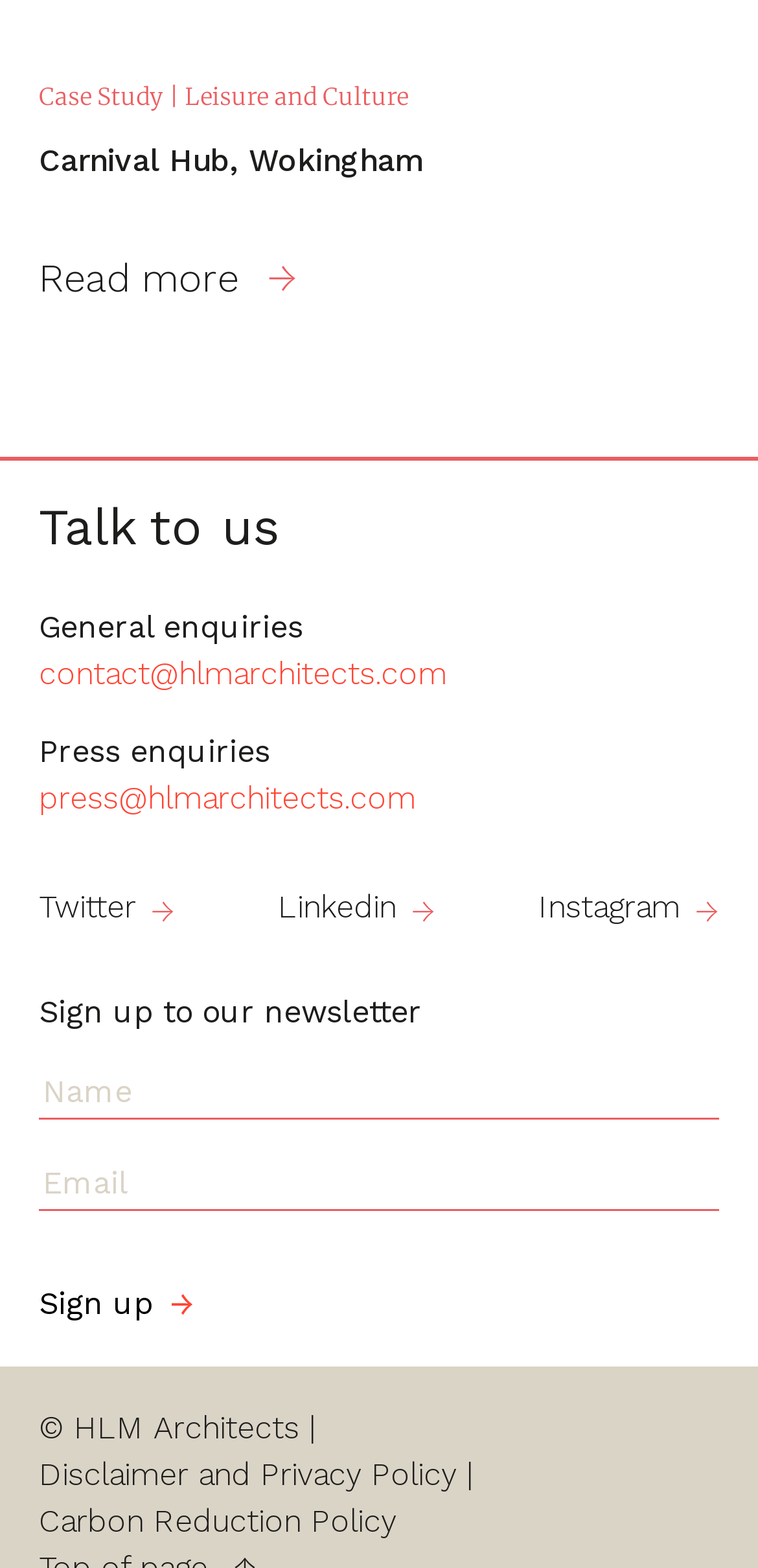Show the bounding box coordinates of the element that should be clicked to complete the task: "Follow the company on Twitter".

[0.051, 0.567, 0.231, 0.59]